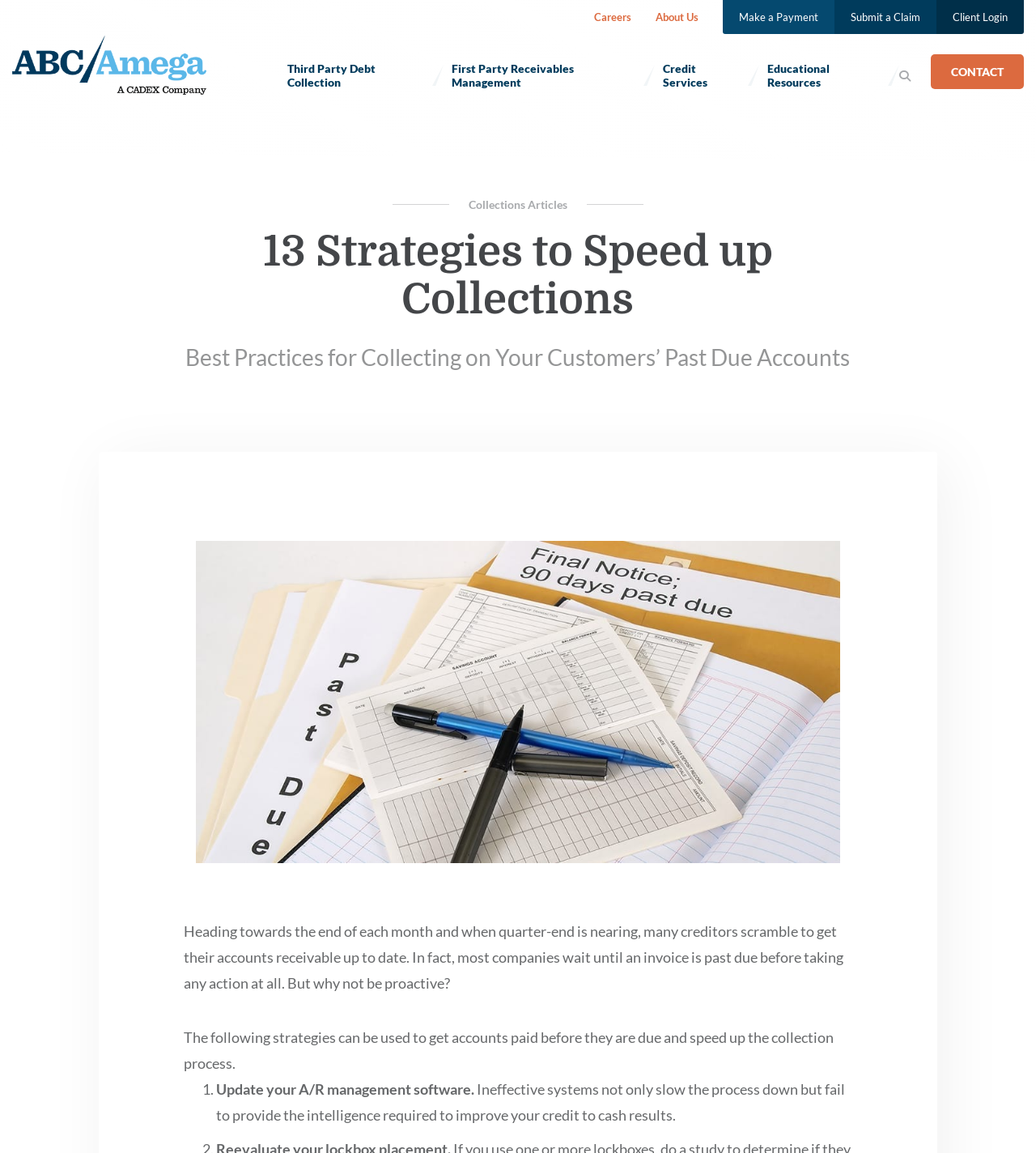How many links are in the top navigation menu?
Please provide a comprehensive answer to the question based on the webpage screenshot.

The top navigation menu contains links to 'Careers', 'About Us', 'Make a Payment', 'Submit a Claim', 'Client Login', 'Third Party Debt Collection', and 'First Party Receivables Management'. There are 7 links in total.